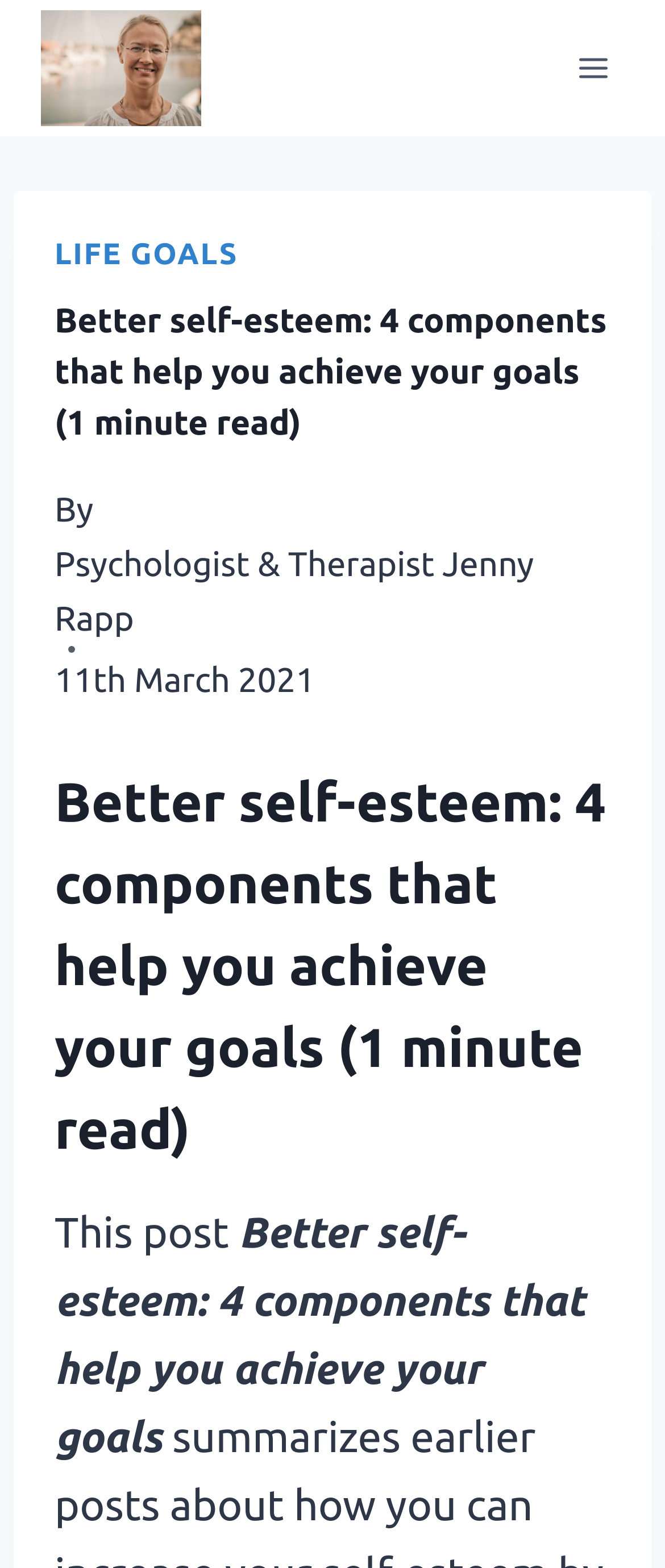Who is the author of the article?
Based on the image, provide your answer in one word or phrase.

Jenny Rapp